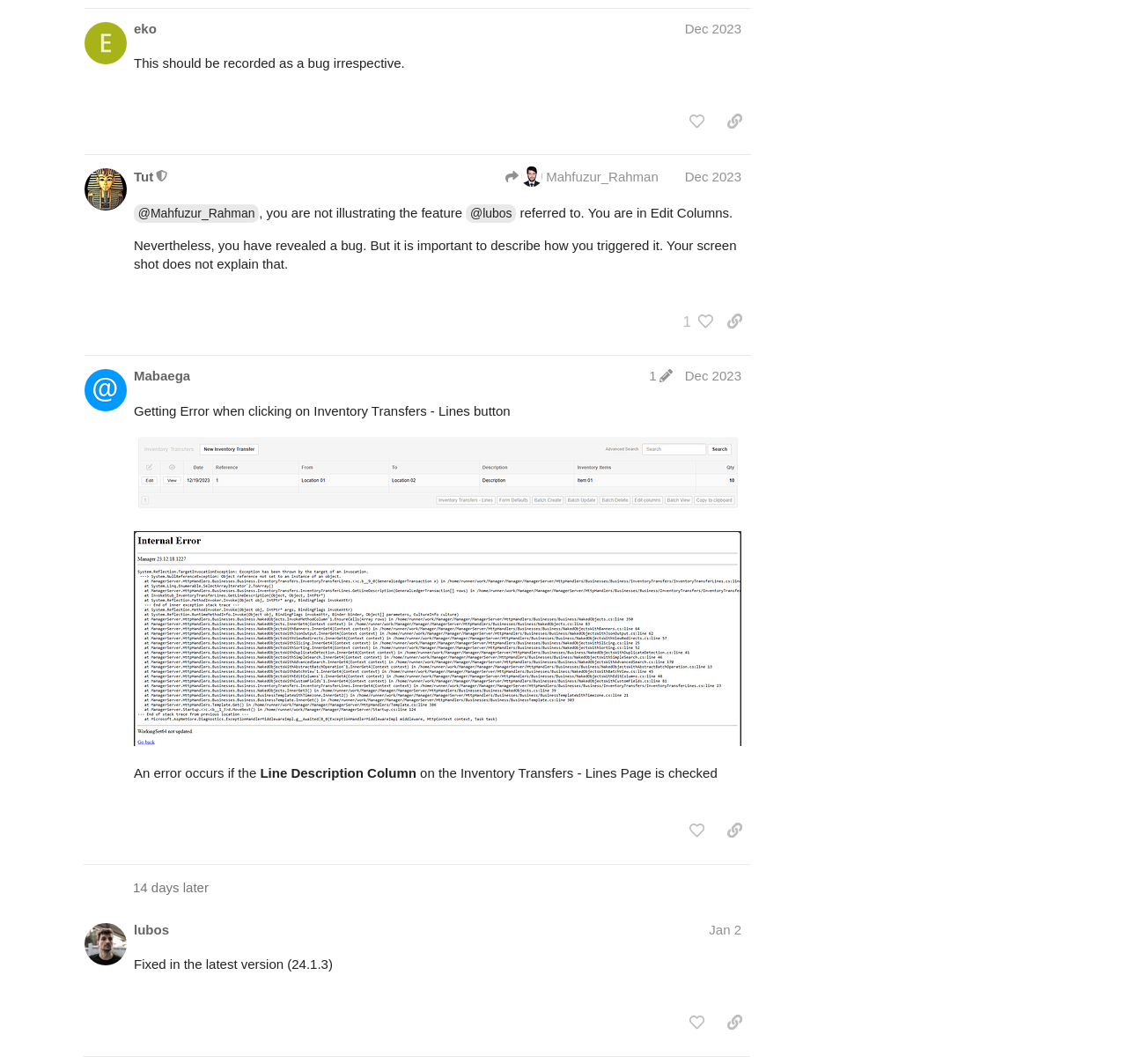Determine the bounding box coordinates for the area that should be clicked to carry out the following instruction: "copy a link to this post to clipboard".

[0.637, 0.1, 0.666, 0.129]